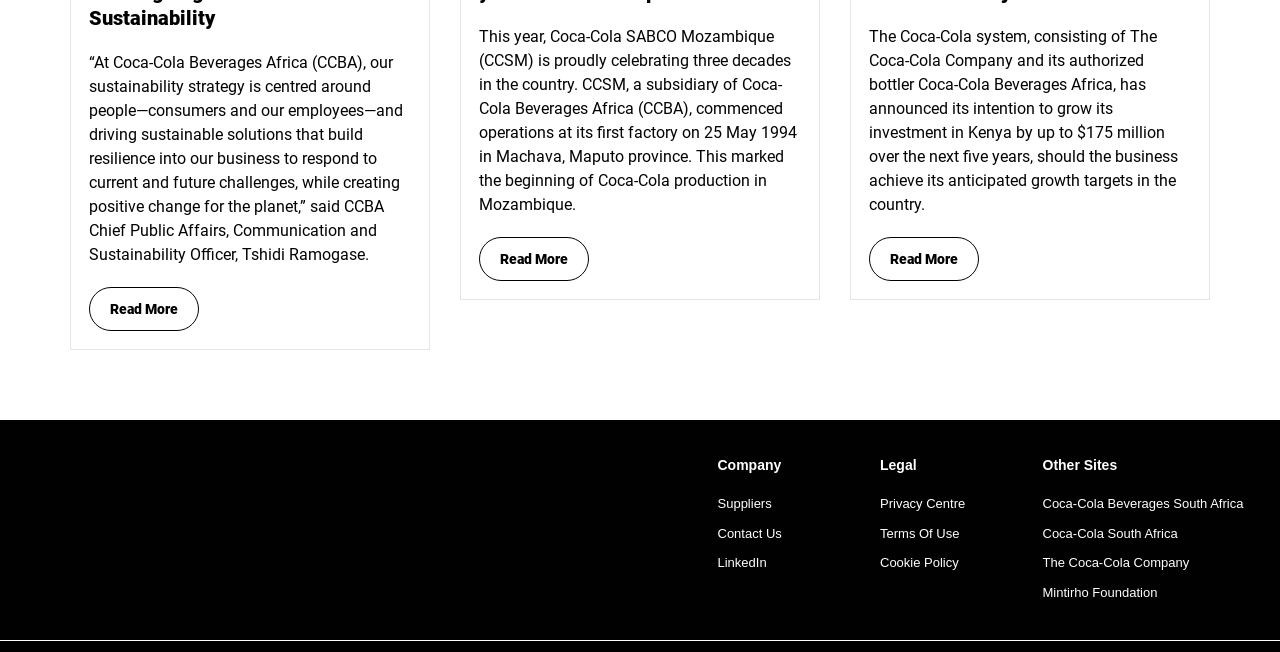Review the image closely and give a comprehensive answer to the question: How many links are there in the 'Company' section?

The 'Company' section has three links: 'Suppliers', 'Contact Us', and 'LinkedIn'.